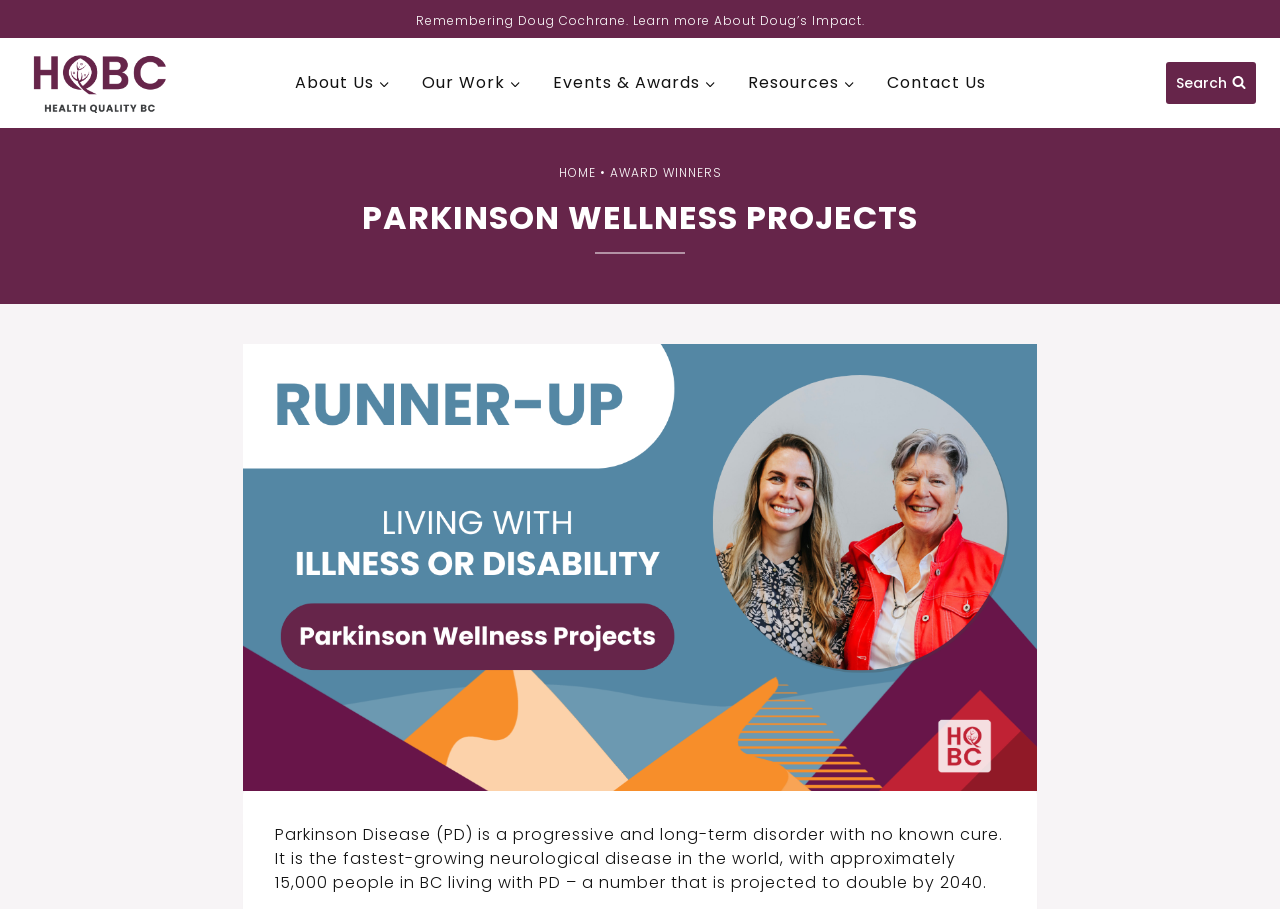Identify the coordinates of the bounding box for the element that must be clicked to accomplish the instruction: "Go to About Us page".

[0.218, 0.042, 0.317, 0.141]